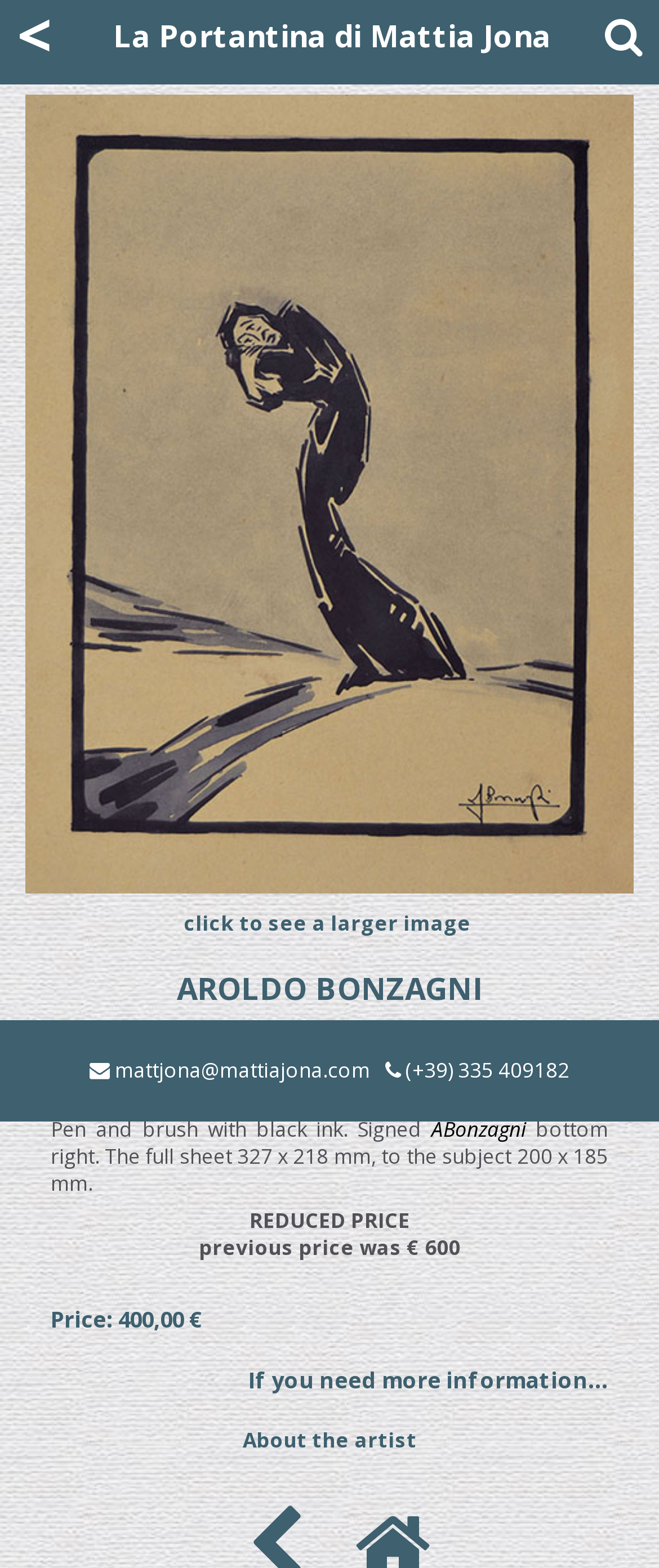Find the bounding box coordinates of the element's region that should be clicked in order to follow the given instruction: "contact the artist". The coordinates should consist of four float numbers between 0 and 1, i.e., [left, top, right, bottom].

[0.174, 0.673, 0.562, 0.692]